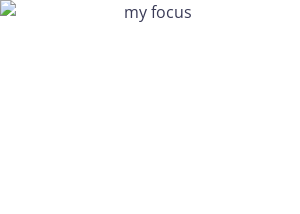Outline with detail what the image portrays.

The image titled "my focus" showcases the MyFocus application, designed by WhizNets Inc. This innovative app aims to help users track and understand their facial expressions, including smiles, head stability, and eye movement. The visual representation likely highlights the user interface of the app or elements related to its facial detection features. Accompanying the image is a comprehensive description emphasizing how MyFocus provides insights into facial movements, making the experience interactive and engaging. This tool is ideal for anyone interested in analyzing their facial expressions in real-time.